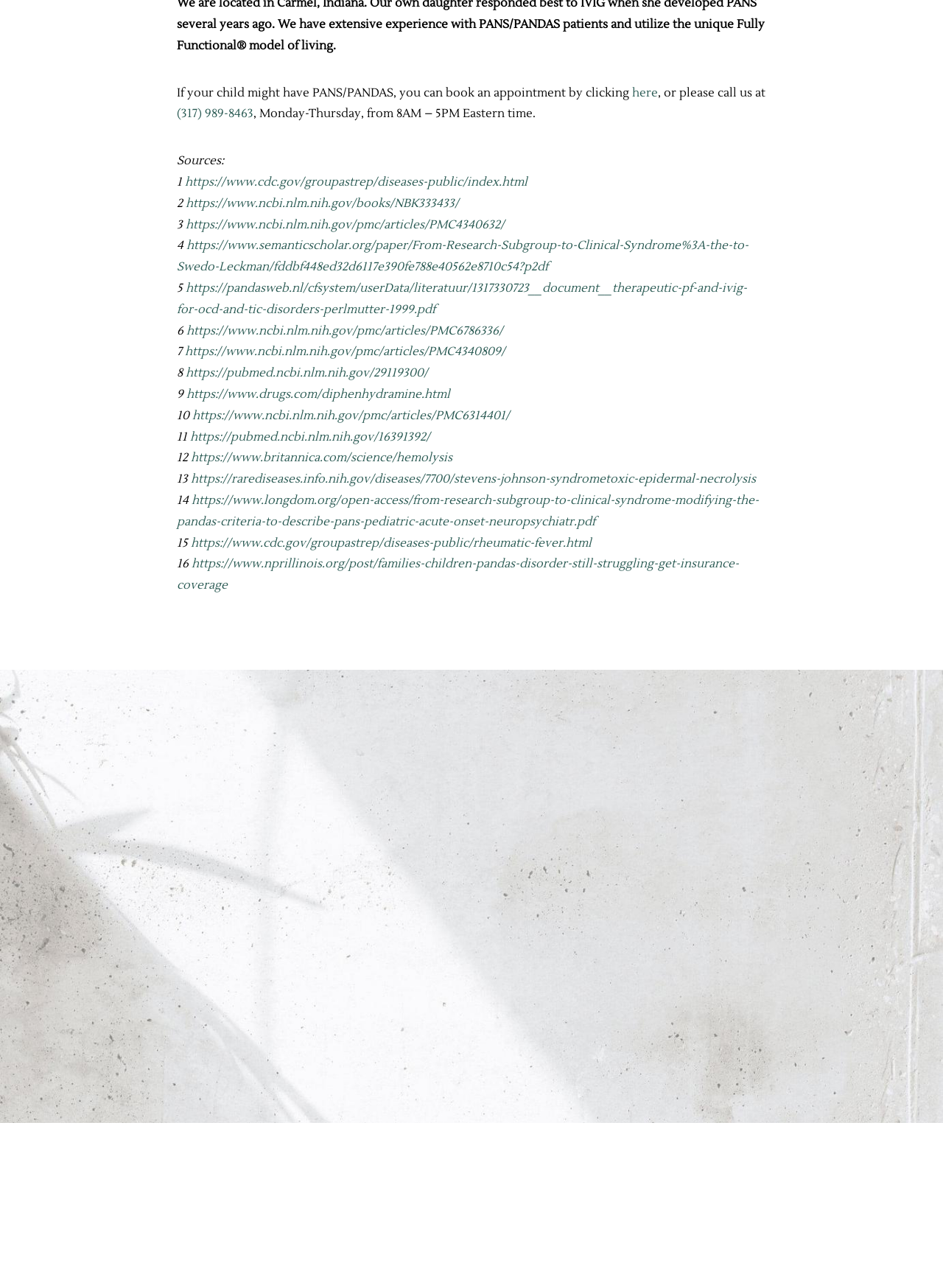Respond to the question below with a single word or phrase:
How many sources are listed on the webpage?

15